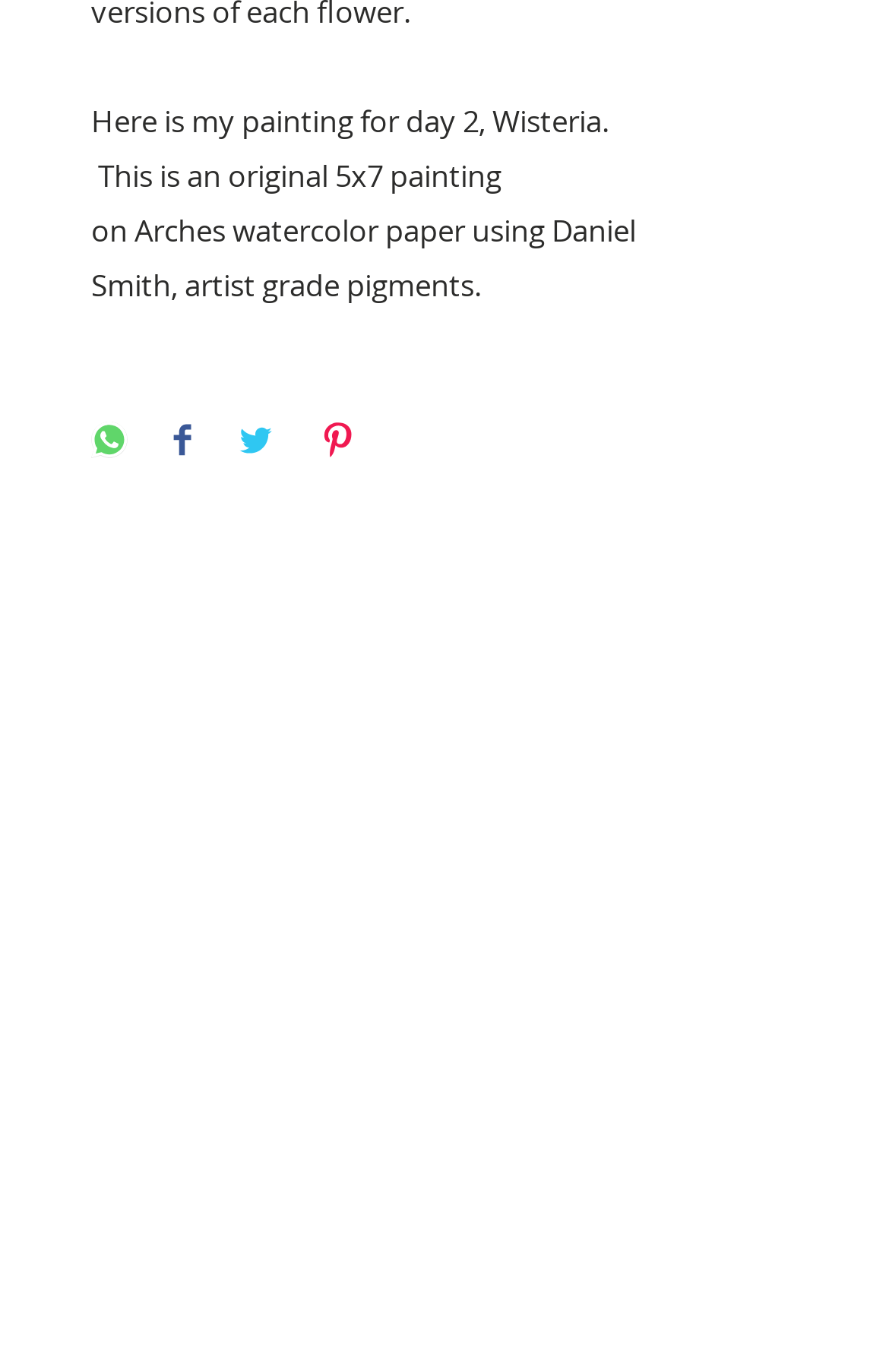Respond to the question below with a single word or phrase:
What is the brand of pigments used for the painting?

Daniel Smith